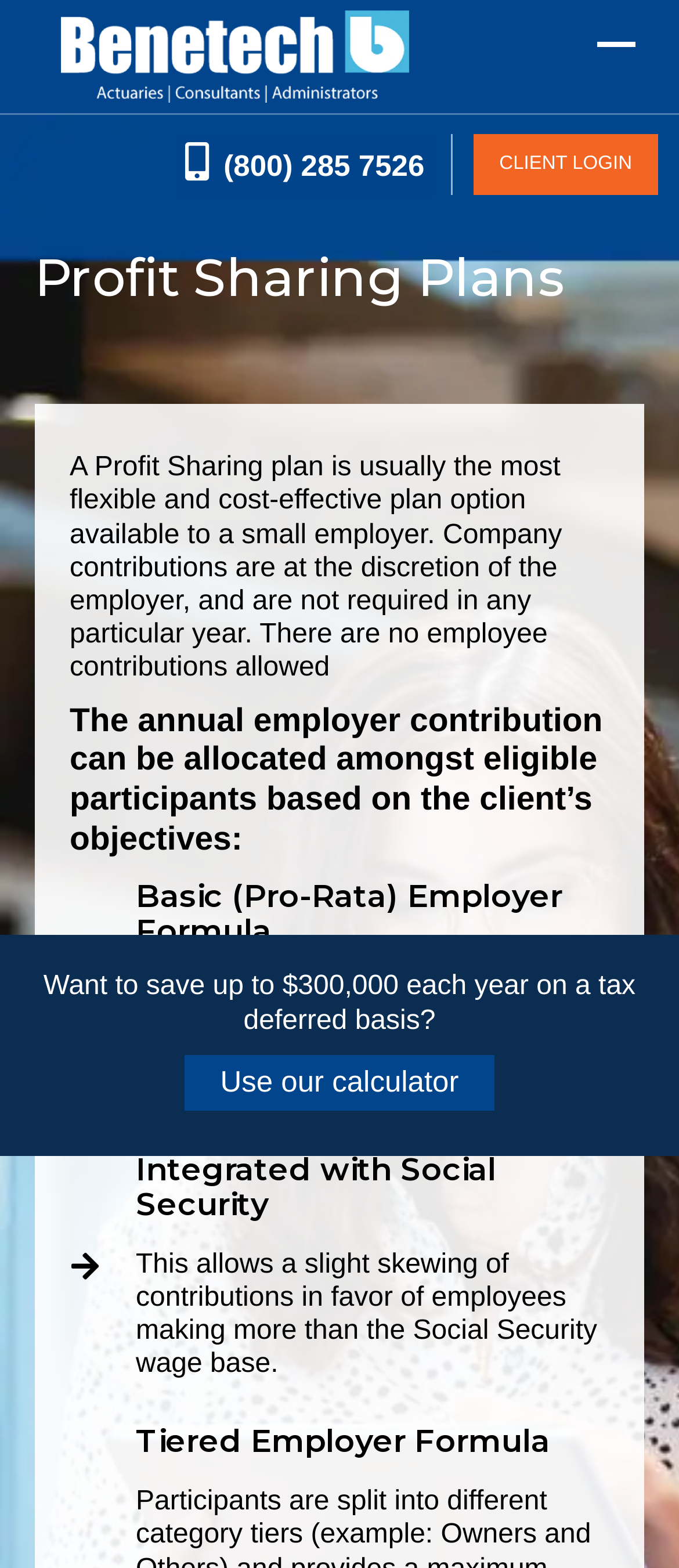What is the purpose of a Profit Sharing plan?
Using the image, elaborate on the answer with as much detail as possible.

The purpose of a Profit Sharing plan can be found in the main content section of the webpage, where it is described as a cost-effective plan option available to a small employer.